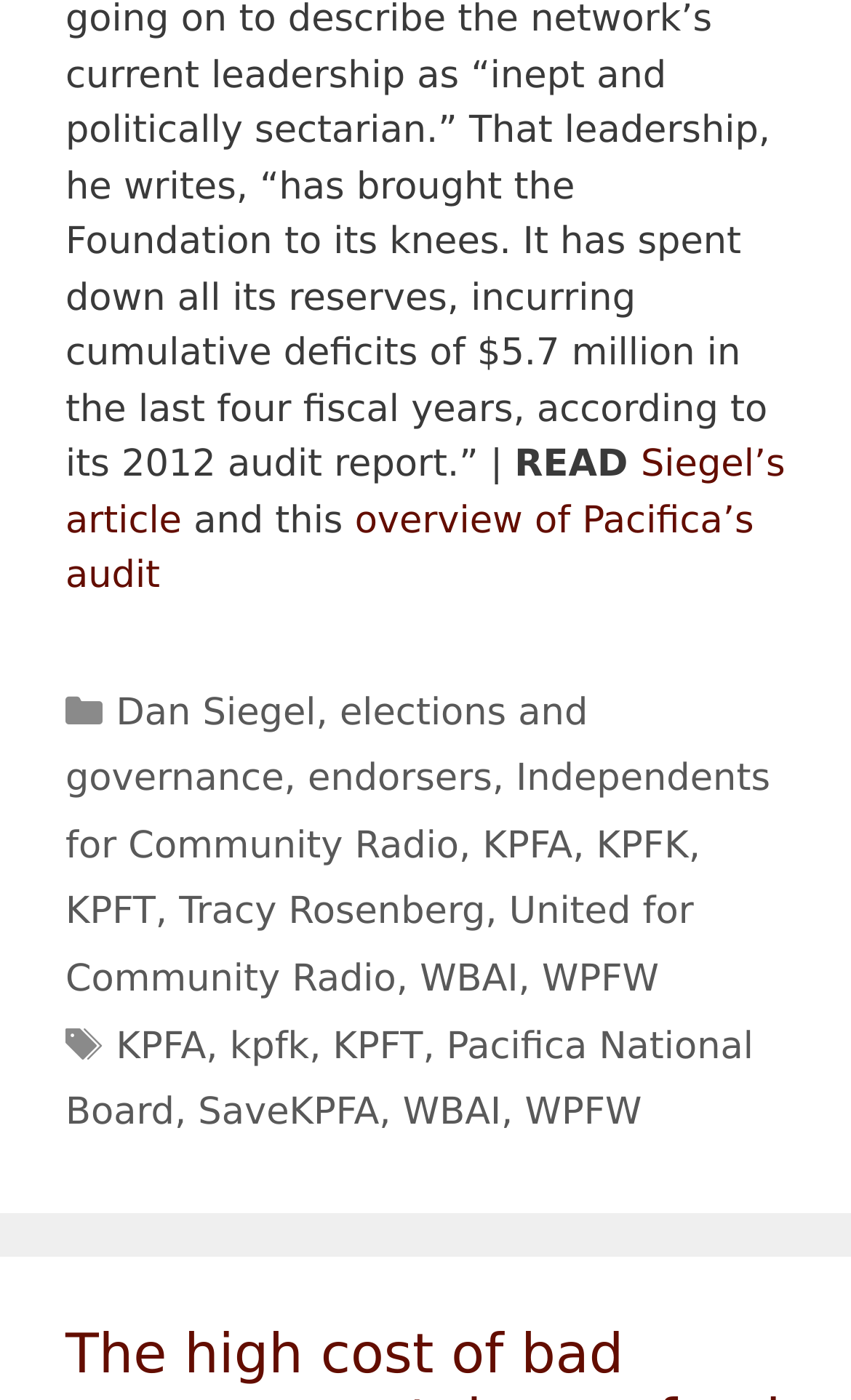What is the first word in the main content?
Answer with a single word or phrase by referring to the visual content.

READ